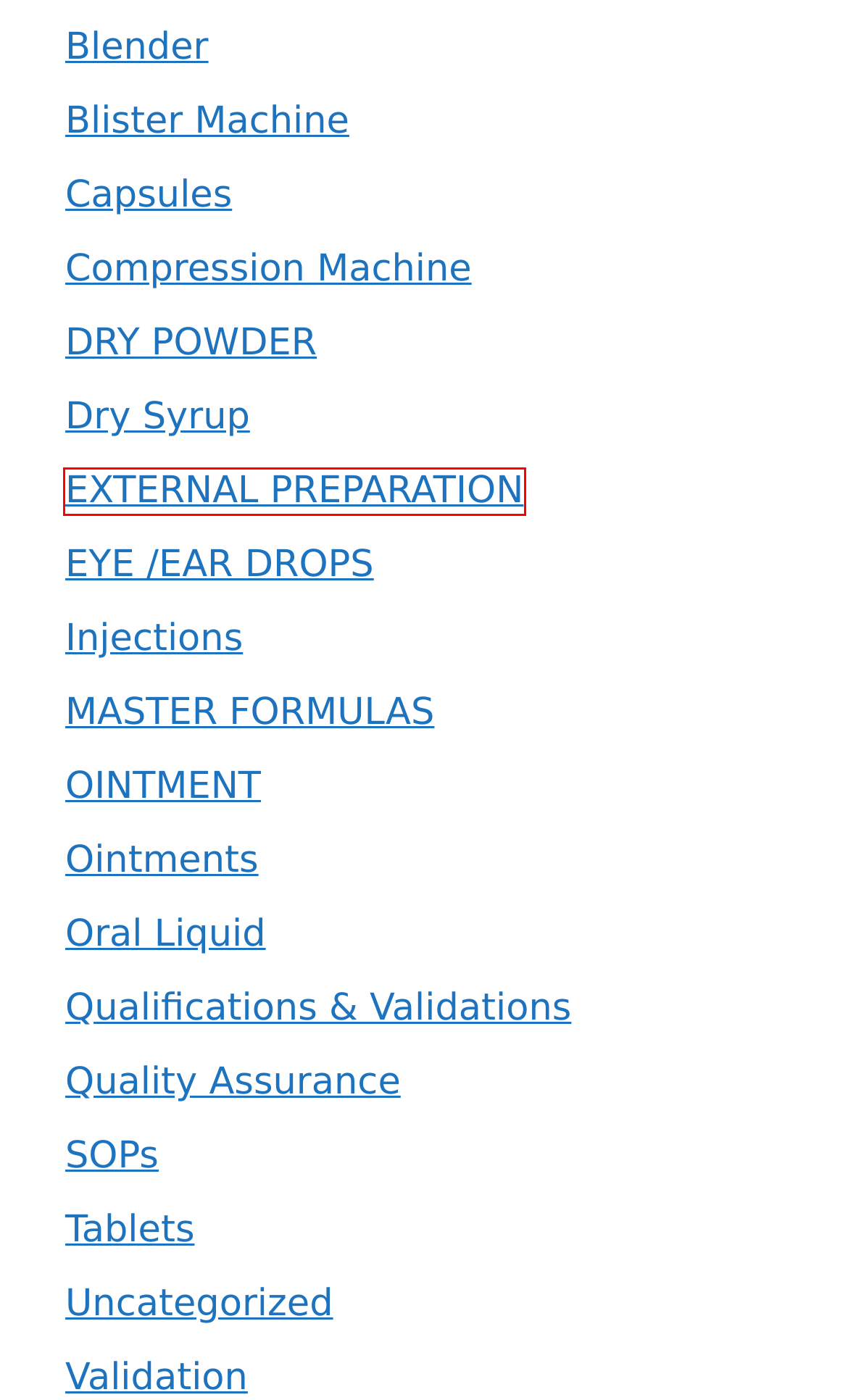Given a screenshot of a webpage featuring a red bounding box, identify the best matching webpage description for the new page after the element within the red box is clicked. Here are the options:
A. DRY POWDER
B. EYE /EAR DROPS
C. EXTERNAL PREPARATION
D. Blister Machine
E. Oral Liquid
F. Capsules
G. Dry Syrup
H. Blender

C